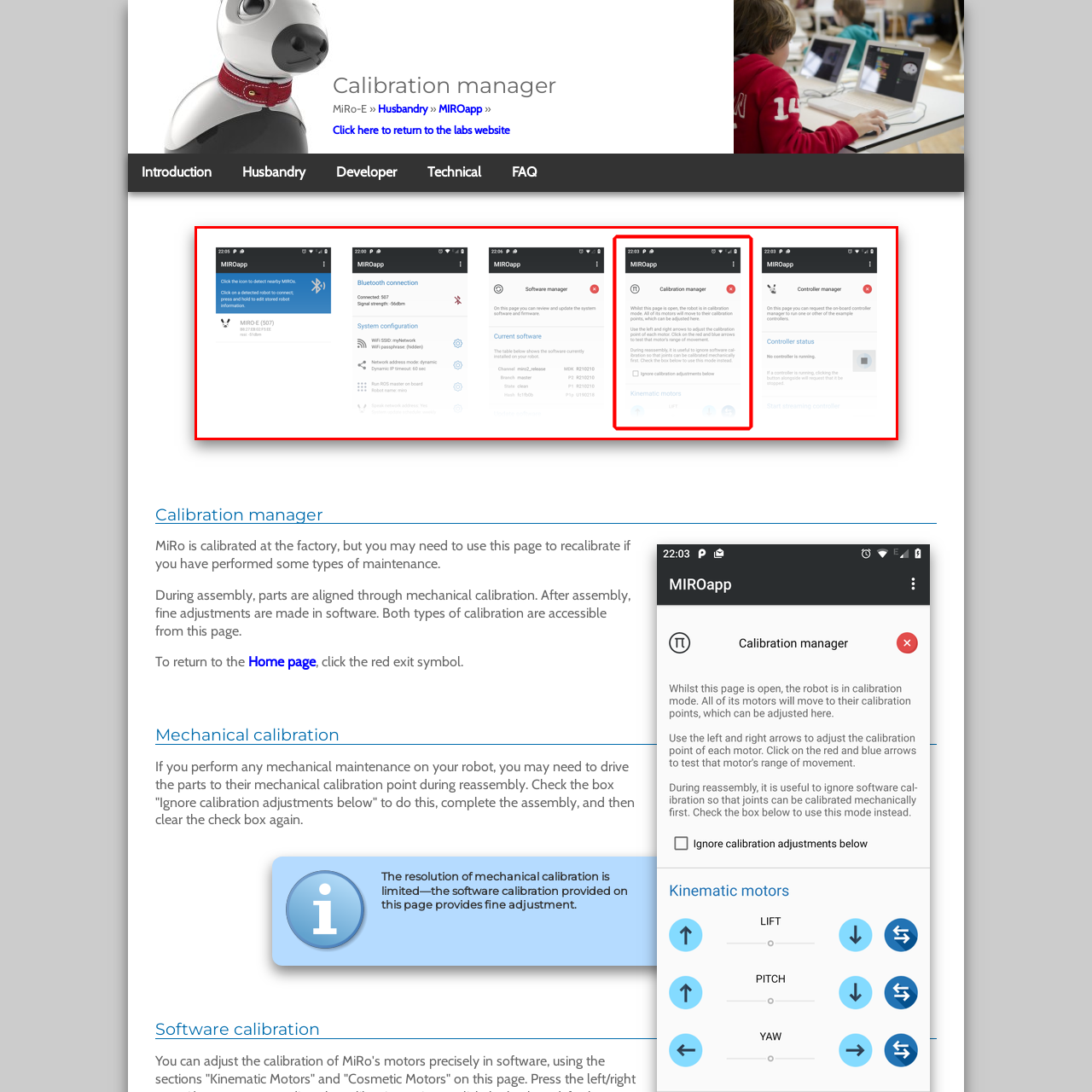Examine the segment of the image contained within the black box and respond comprehensively to the following question, based on the visual content: 
What is the color of the box outlining the calibration section?

The calibration section in the MiRo-E app is outlined in a prominent red box for emphasis, making it easily noticeable to users.